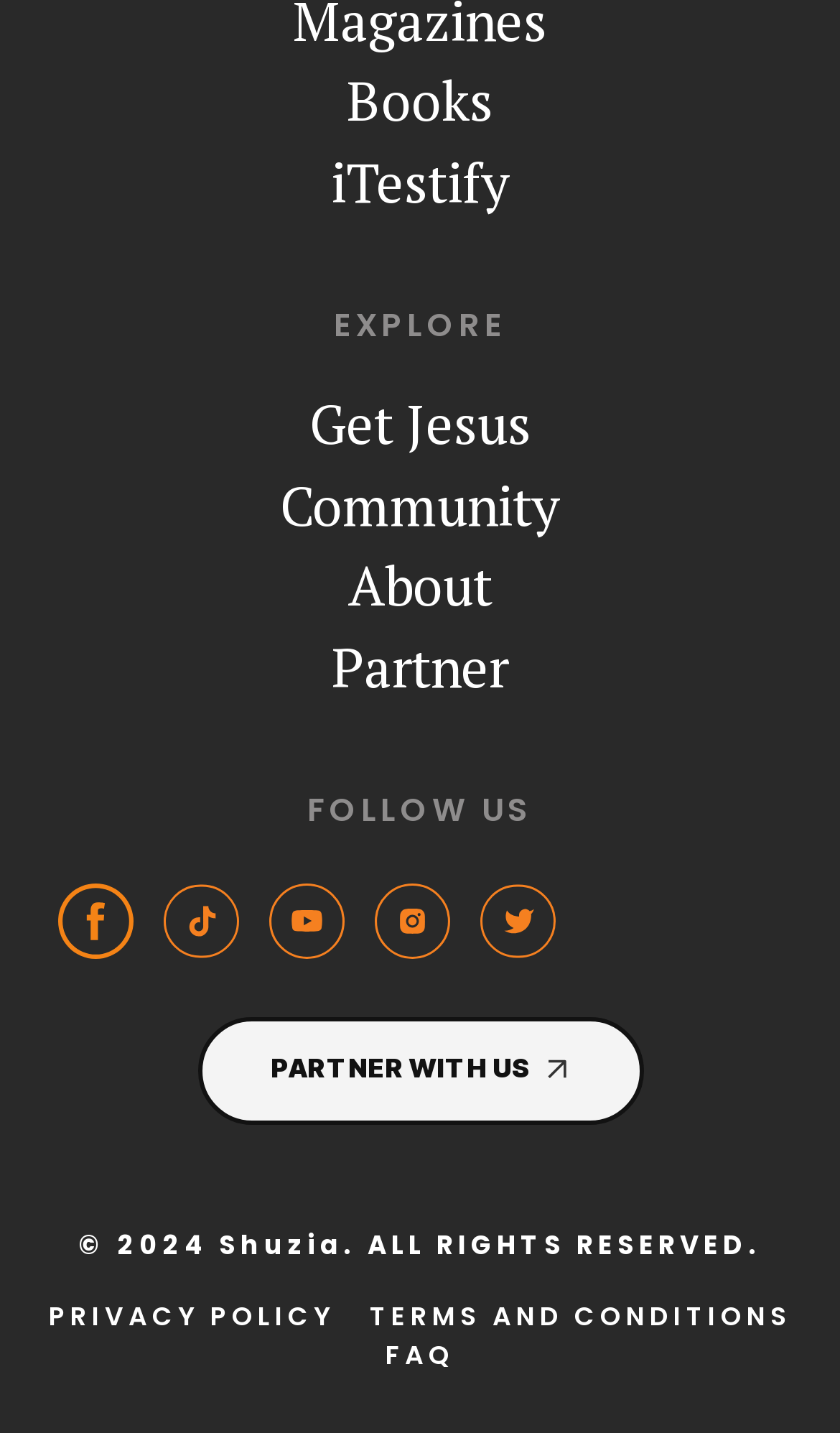What is the last link in the footer section?
Please answer the question with as much detail as possible using the screenshot.

I looked at the links in the footer section and found that the last link is 'FAQ'.